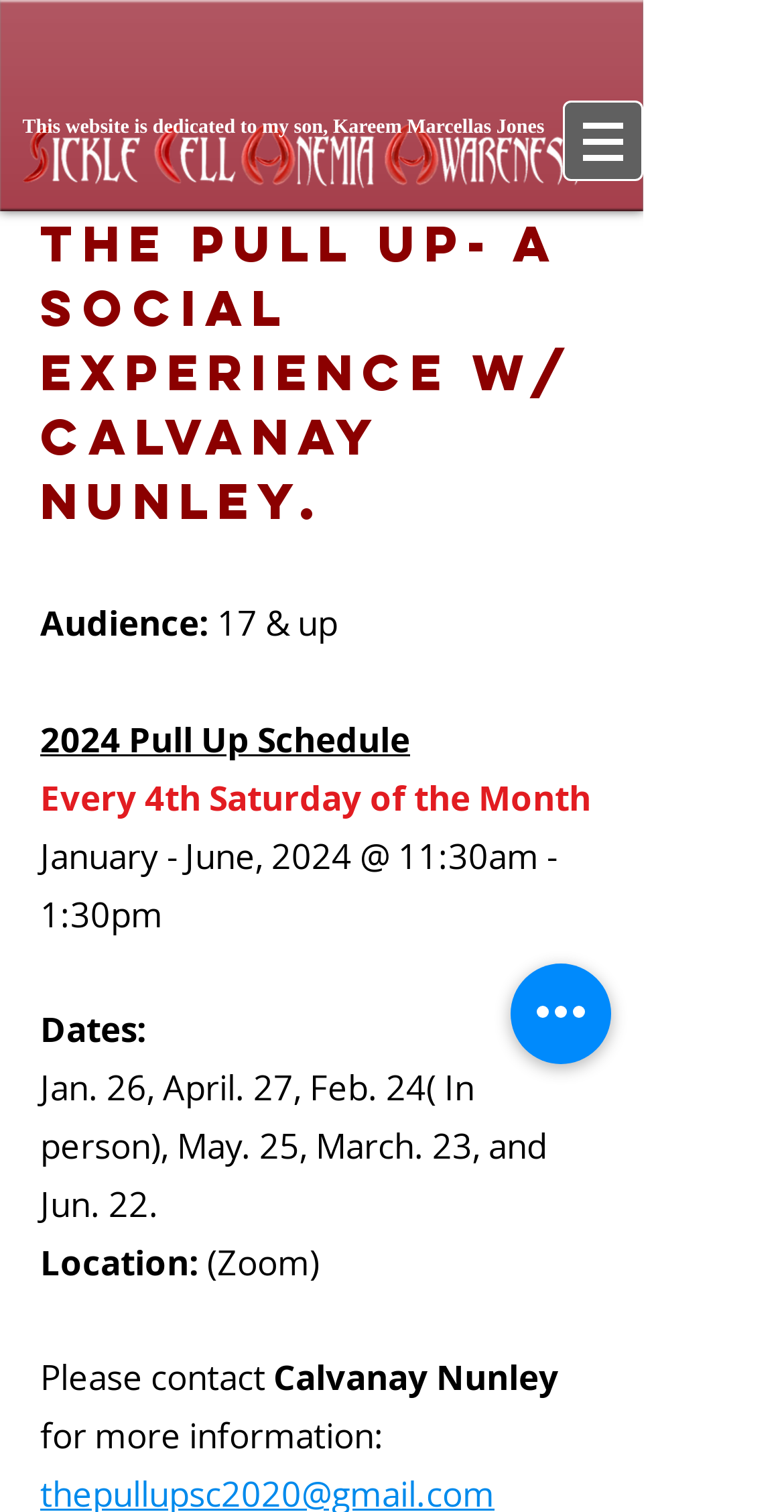How often does the social experience take place?
Answer briefly with a single word or phrase based on the image.

Every 4th Saturday